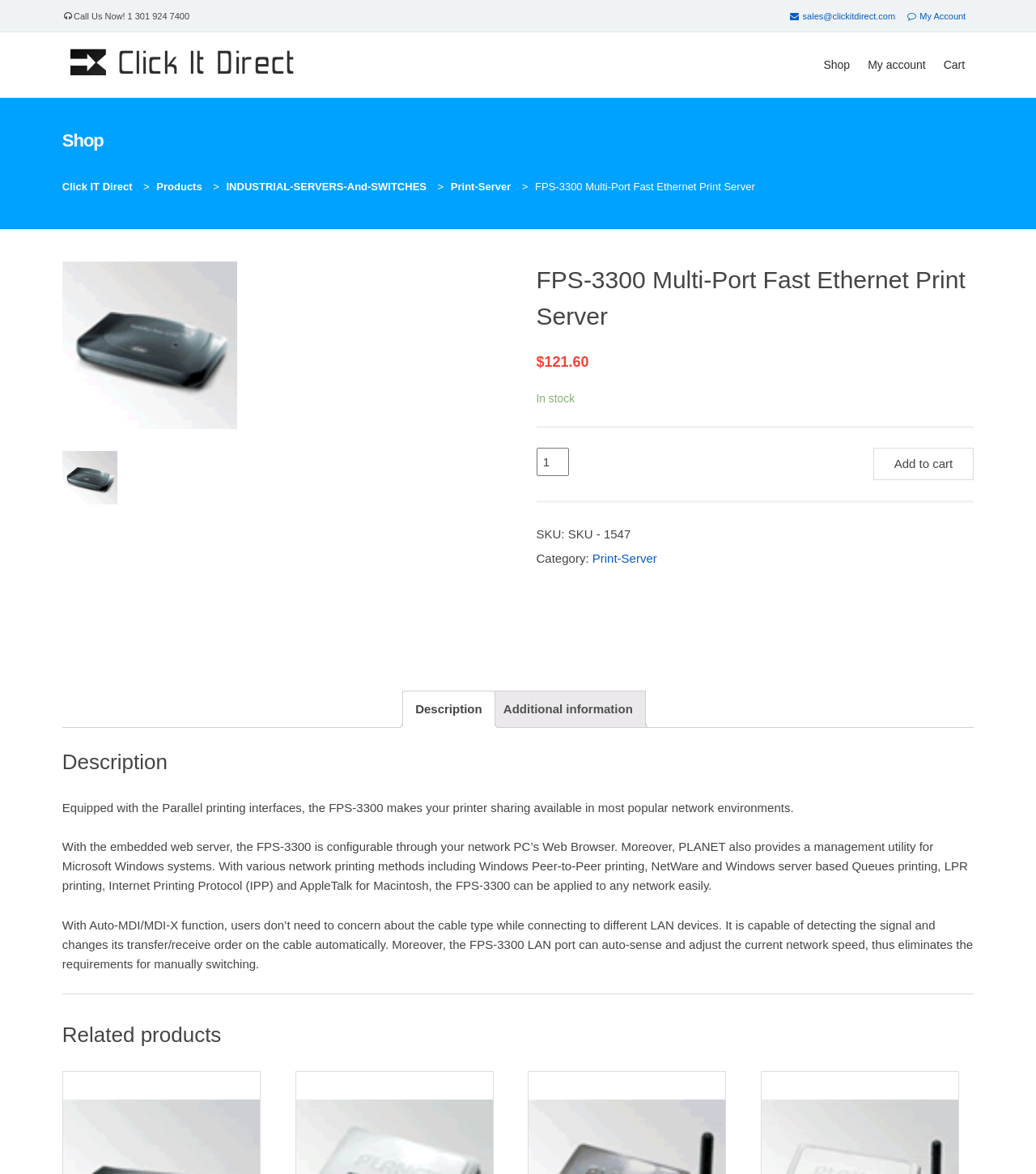Highlight the bounding box coordinates of the element you need to click to perform the following instruction: "View 'Related products'."

[0.06, 0.868, 0.94, 0.895]